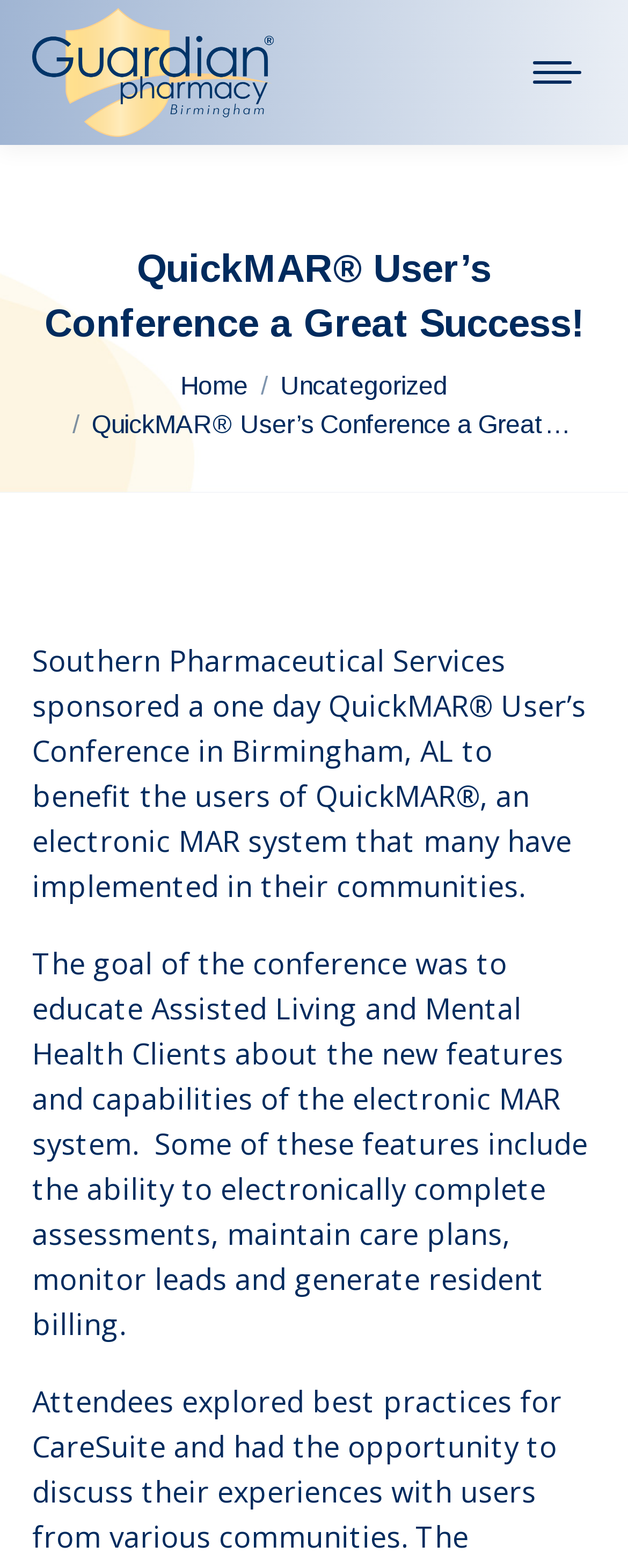Using the element description Uncategorized, predict the bounding box coordinates for the UI element. Provide the coordinates in (top-left x, top-left y, bottom-right x, bottom-right y) format with values ranging from 0 to 1.

[0.446, 0.237, 0.713, 0.255]